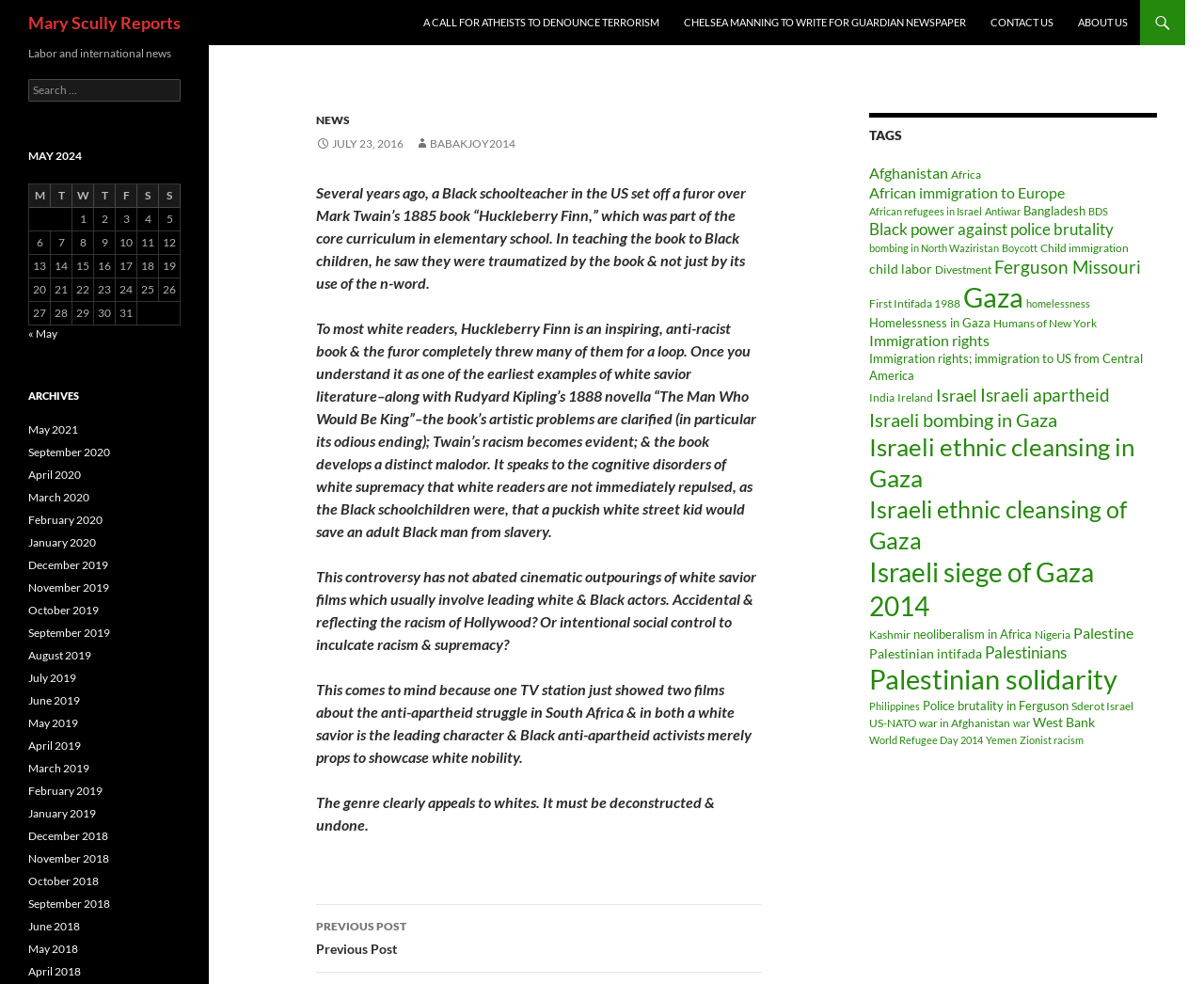Please identify the bounding box coordinates of the element's region that should be clicked to execute the following instruction: "Click on the 'CONTACT US' link". The bounding box coordinates must be four float numbers between 0 and 1, i.e., [left, top, right, bottom].

[0.813, 0.0, 0.884, 0.046]